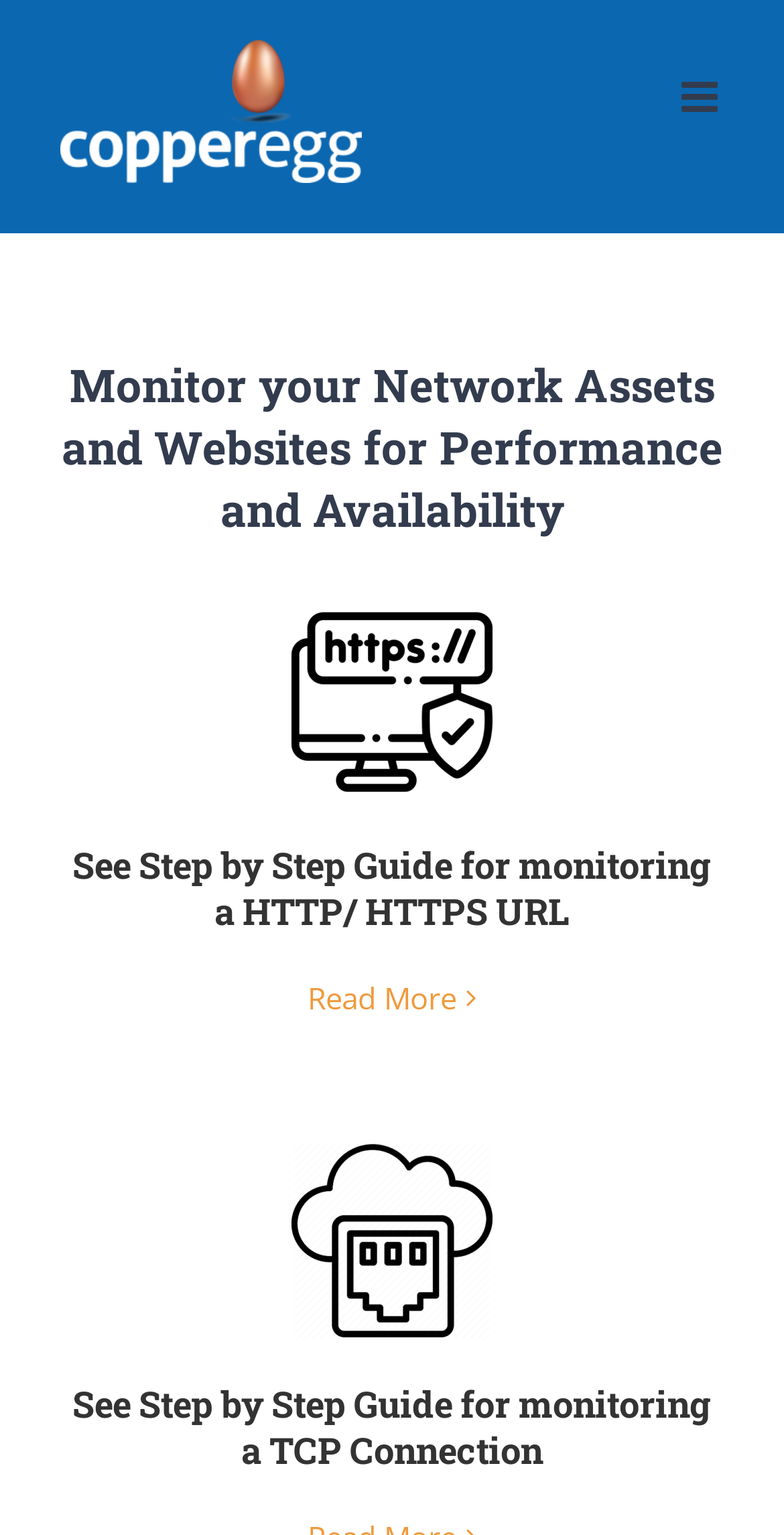Use a single word or phrase to answer the question: What is the icon next to the 'Read More' link?

uf105